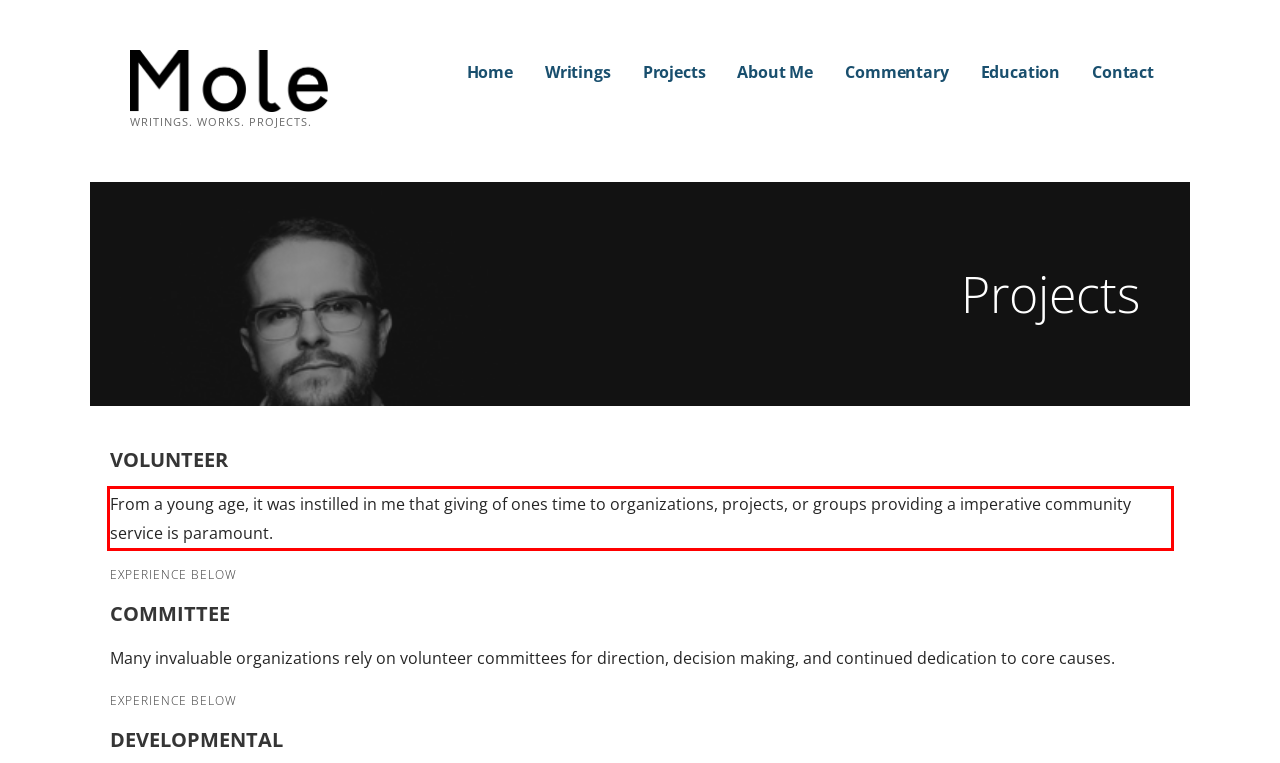Analyze the red bounding box in the provided webpage screenshot and generate the text content contained within.

From a young age, it was instilled in me that giving of ones time to organizations, projects, or groups providing a imperative community service is paramount.